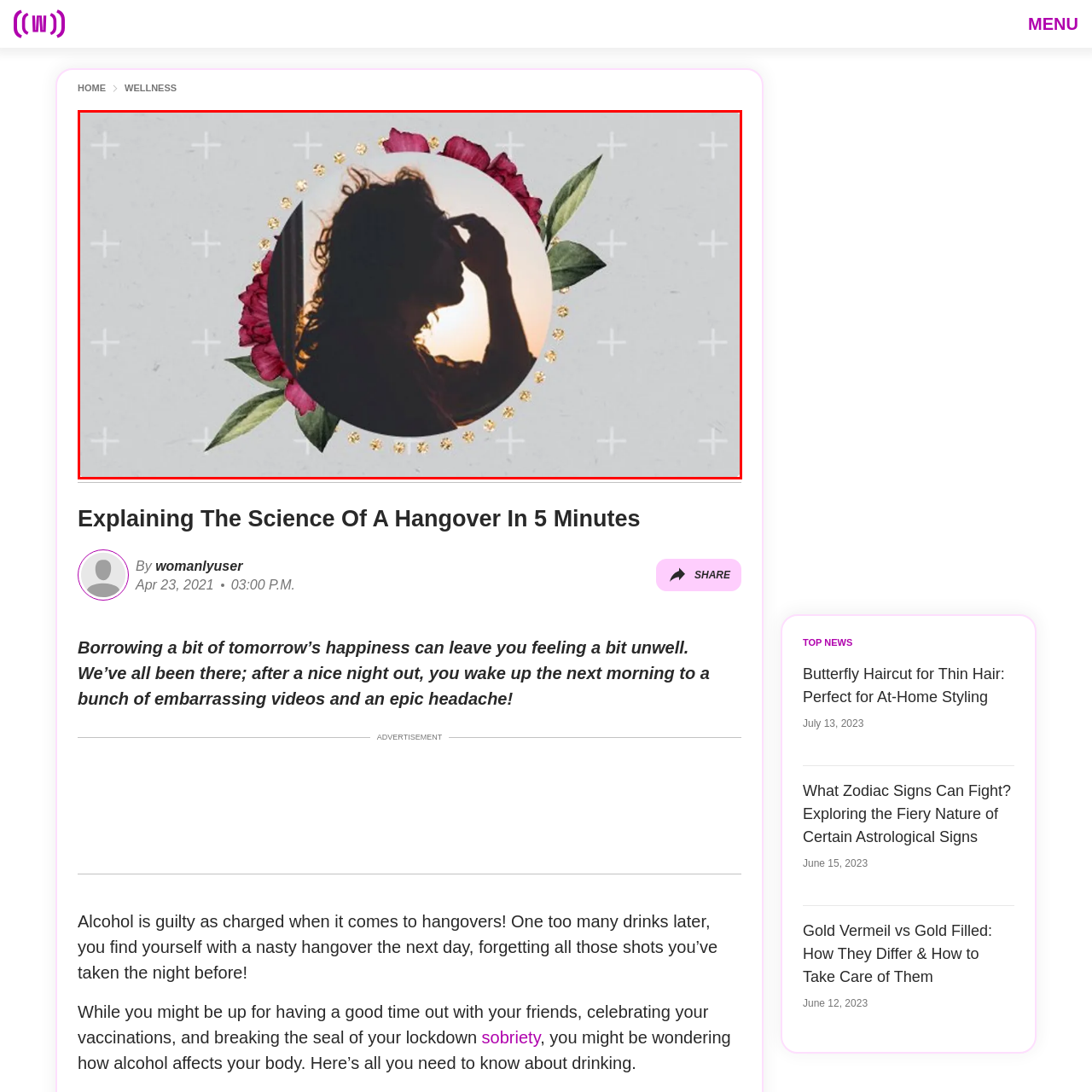Inspect the image surrounded by the red outline and respond to the question with a brief word or phrase:
What is the dominant color of the background?

Gray